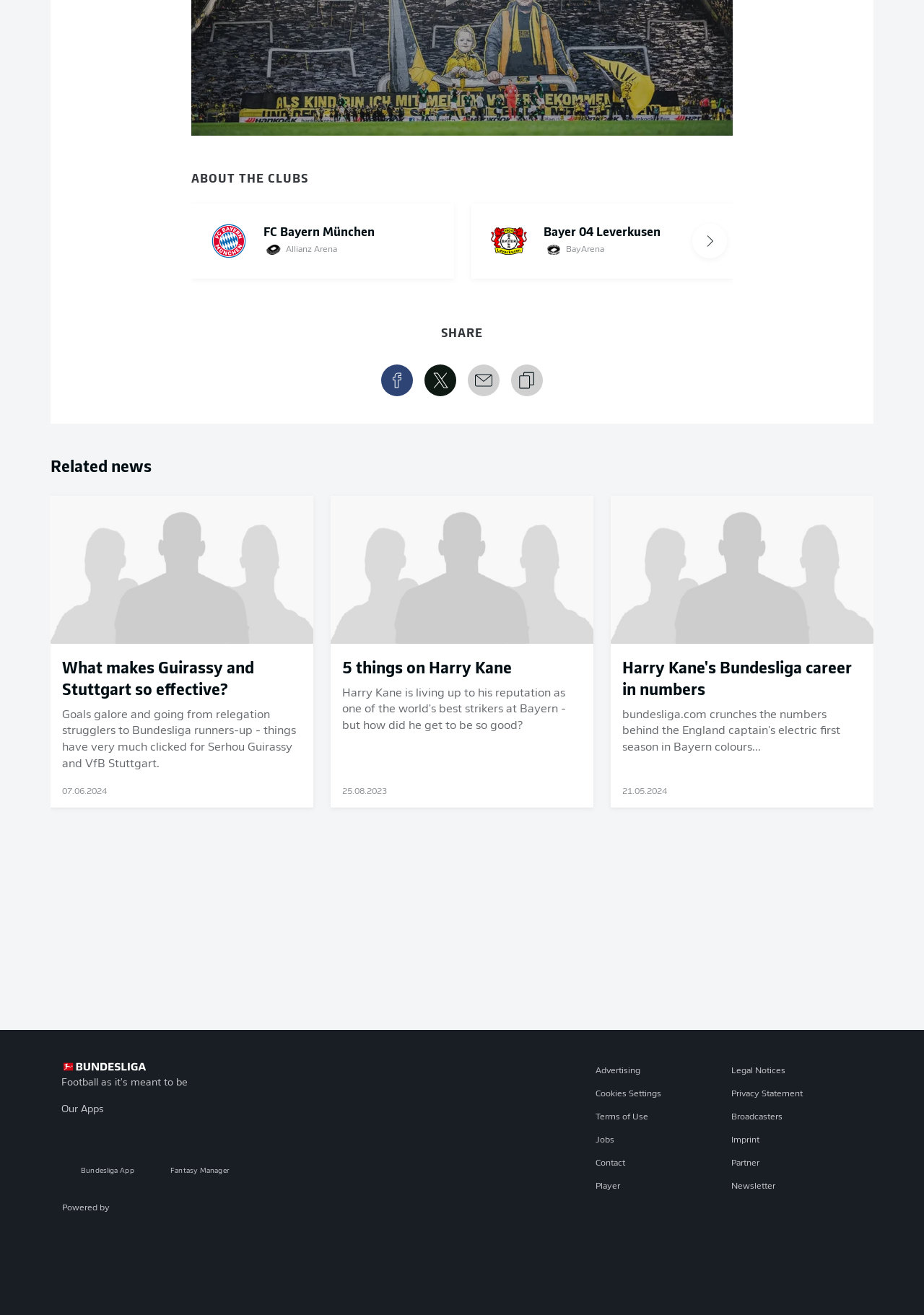Find the bounding box coordinates of the element I should click to carry out the following instruction: "Share on facebook".

[0.412, 0.277, 0.447, 0.301]